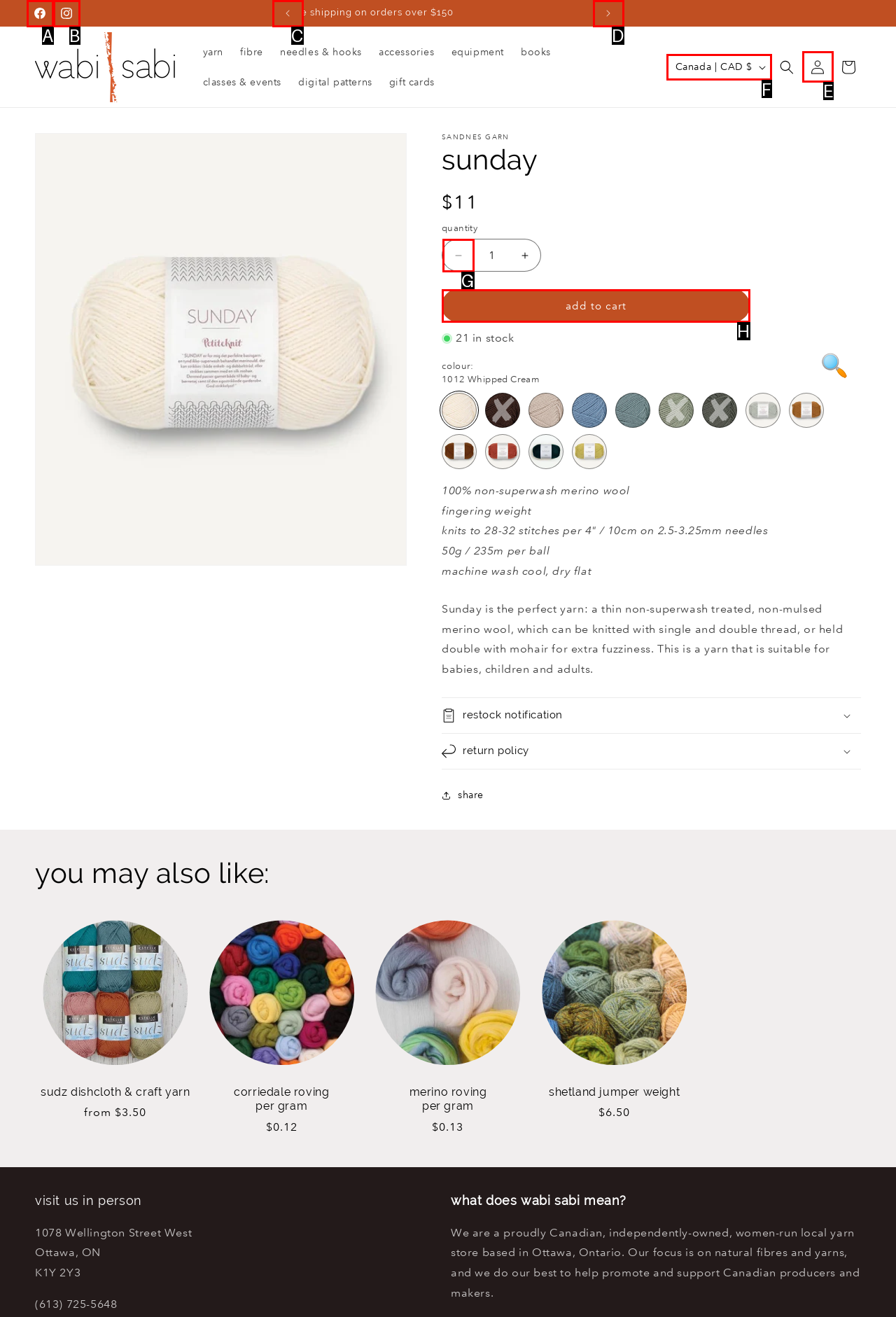Find the option you need to click to complete the following instruction: Select the 'Canada | CAD $' country option
Answer with the corresponding letter from the choices given directly.

F